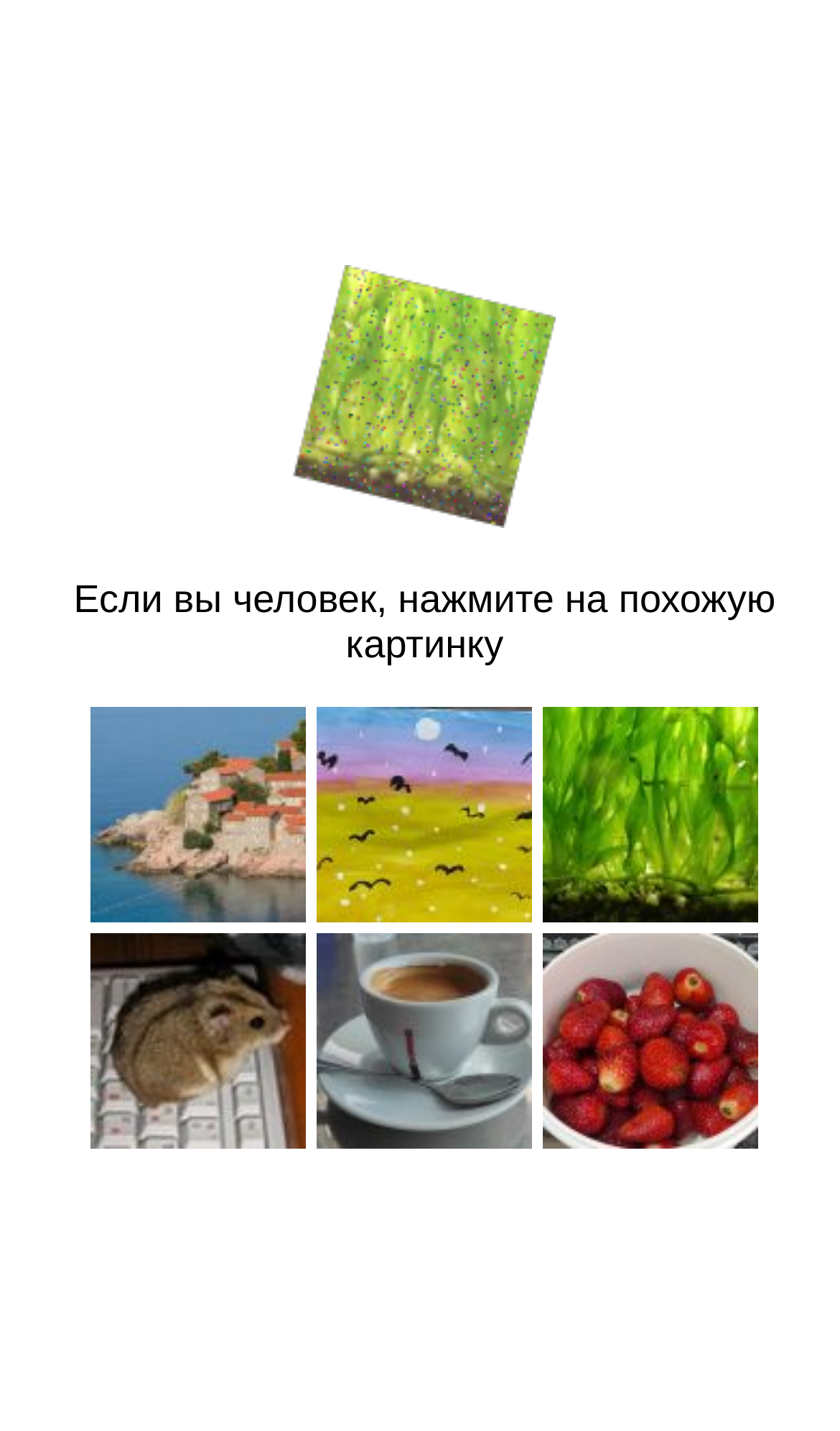What is the instruction for humans?
Answer the question with as much detail as you can, using the image as a reference.

The instruction is written in Russian, 'Если вы человек, нажмите на похожую картинку', which translates to 'If you are a human, click on a similar image'. This suggests that the webpage is likely a CAPTCHA test to distinguish humans from bots.